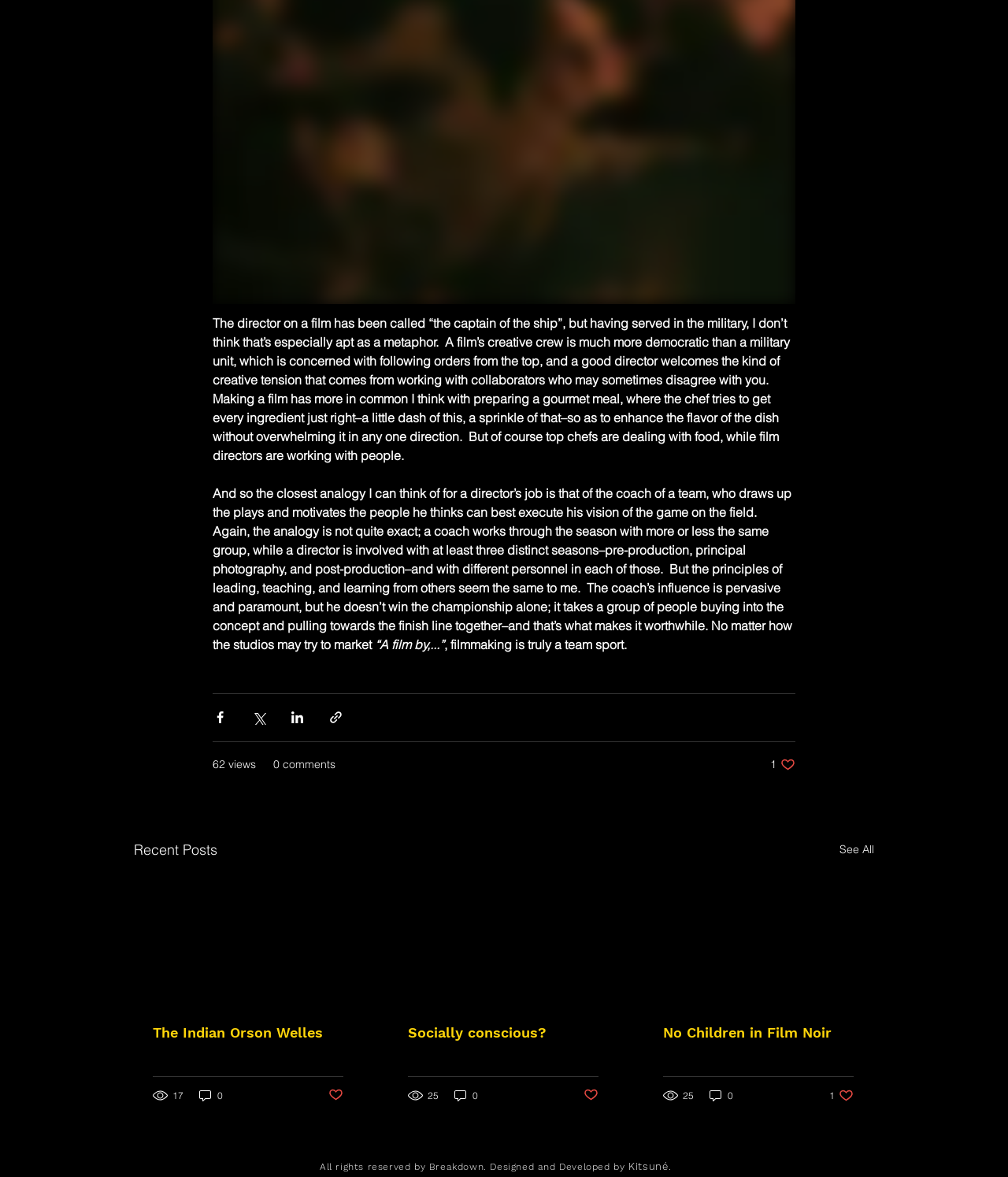Locate the coordinates of the bounding box for the clickable region that fulfills this instruction: "See All".

[0.833, 0.712, 0.867, 0.731]